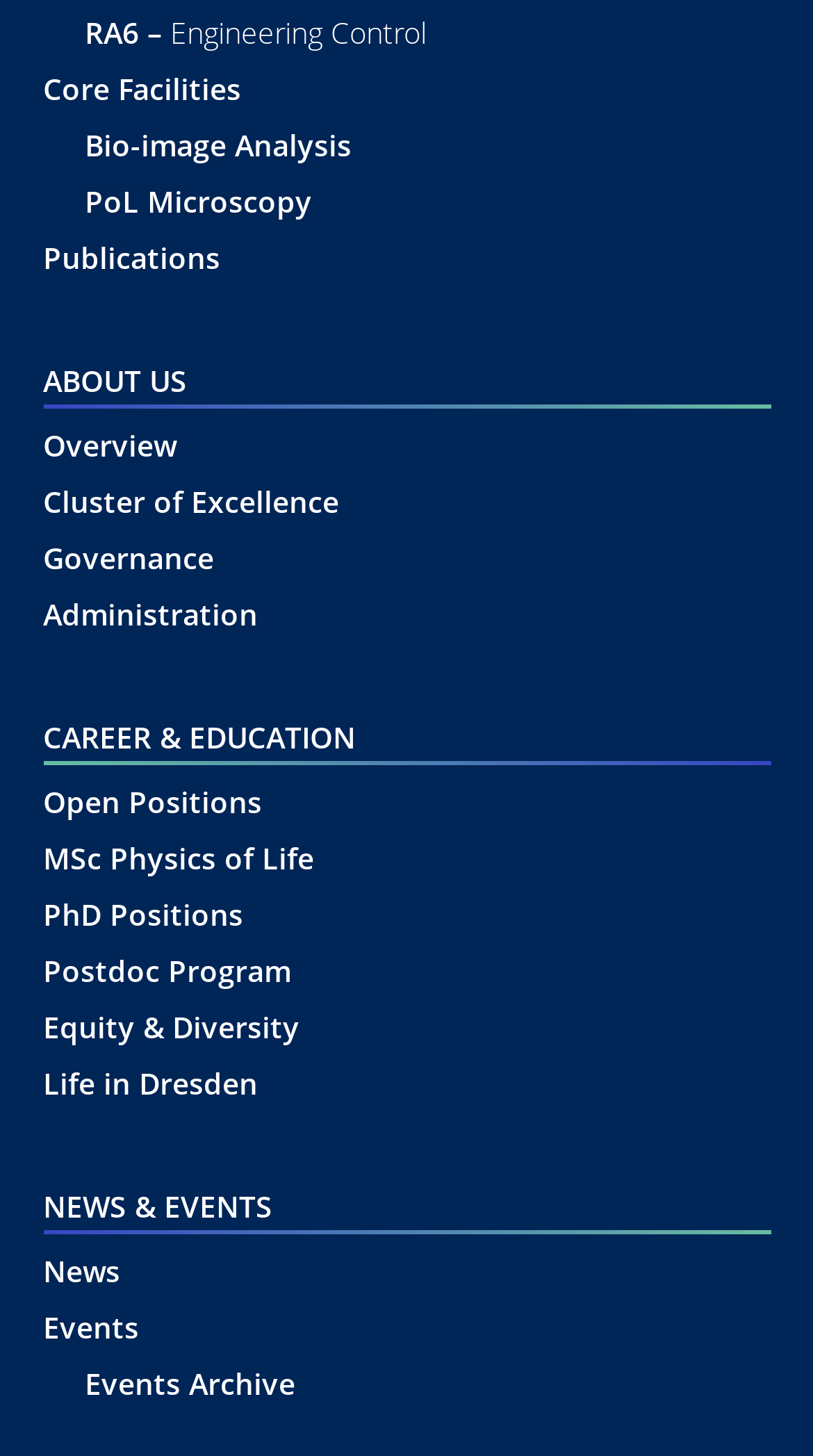How many sections are there in the menu?
Examine the image and give a concise answer in one word or a short phrase.

5